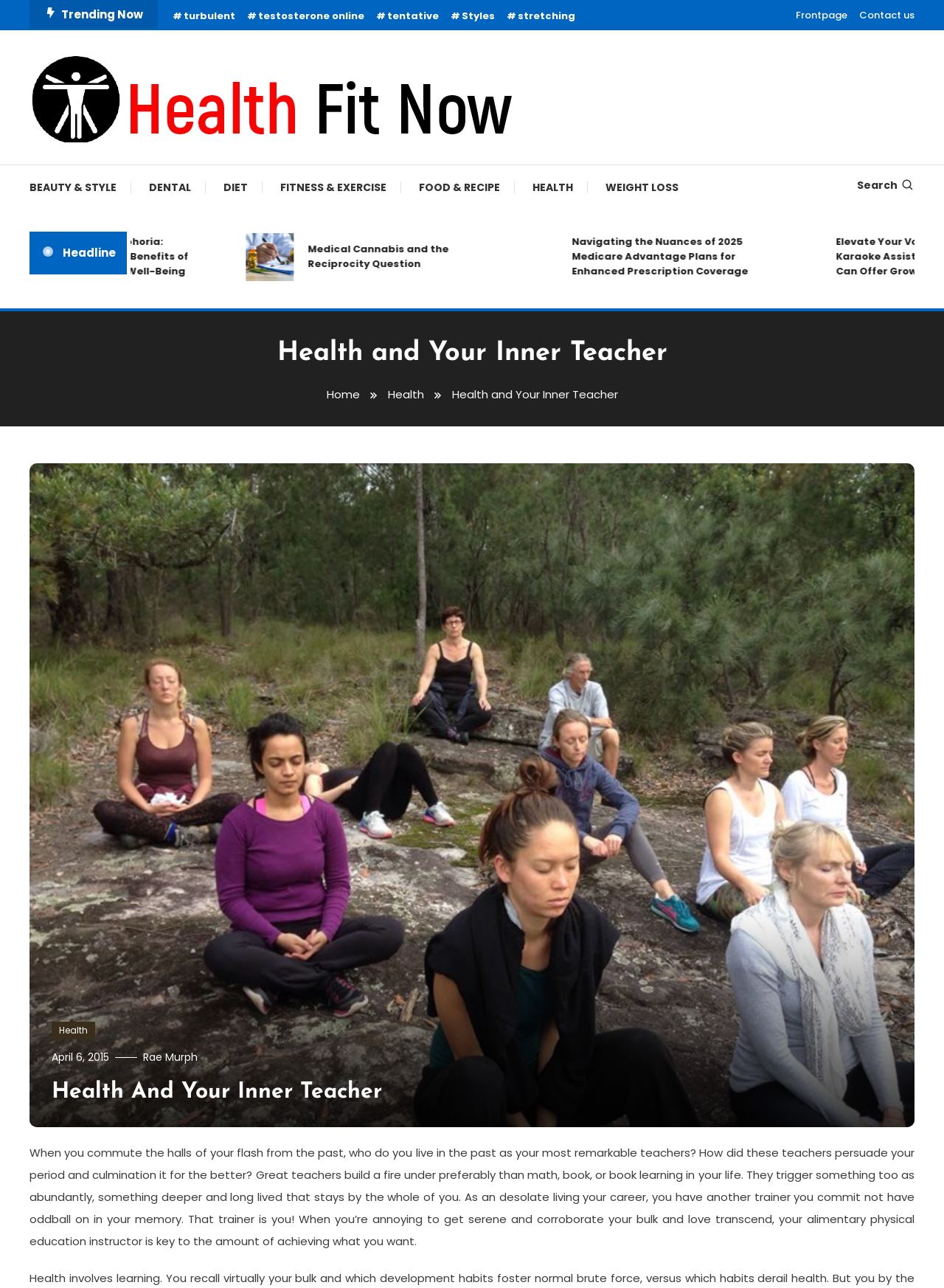Please determine the headline of the webpage and provide its content.

Health and Your Inner Teacher